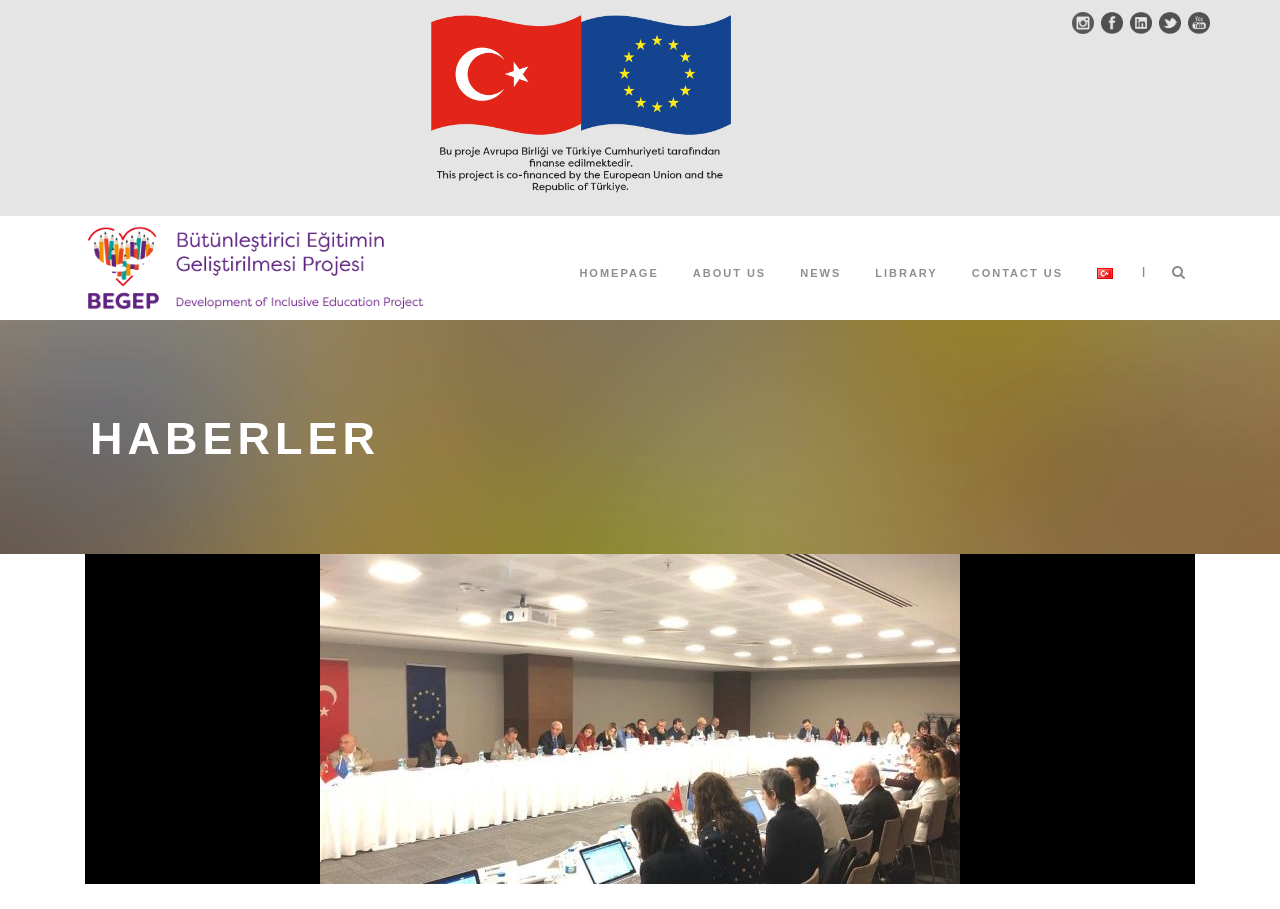Locate the bounding box coordinates of the element that needs to be clicked to carry out the instruction: "visit Deviant Art". The coordinates should be given as four float numbers ranging from 0 to 1, i.e., [left, top, right, bottom].

[0.838, 0.015, 0.855, 0.033]